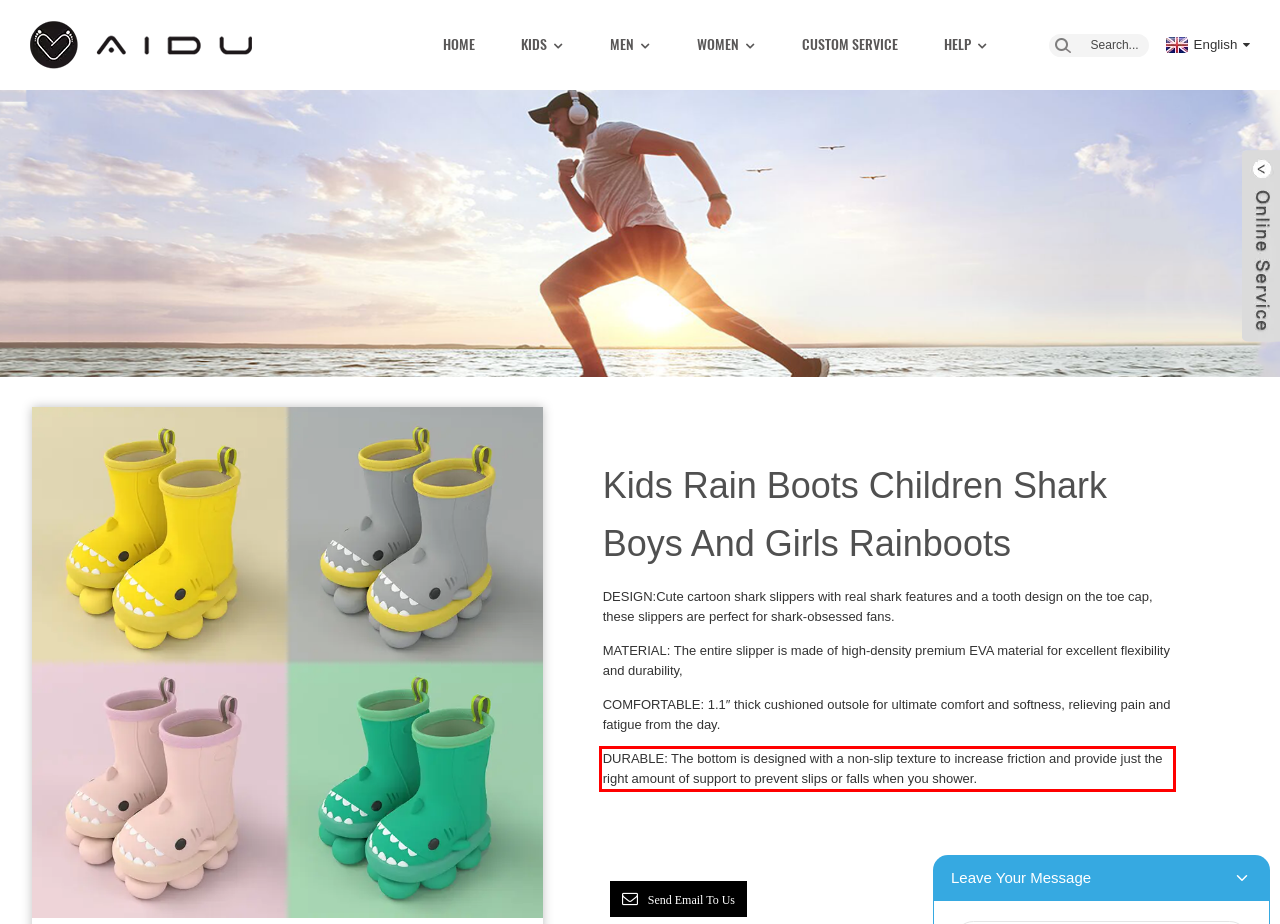Please examine the screenshot of the webpage and read the text present within the red rectangle bounding box.

DURABLE: The bottom is designed with a non-slip texture to increase friction and provide just the right amount of support to prevent slips or falls when you shower.